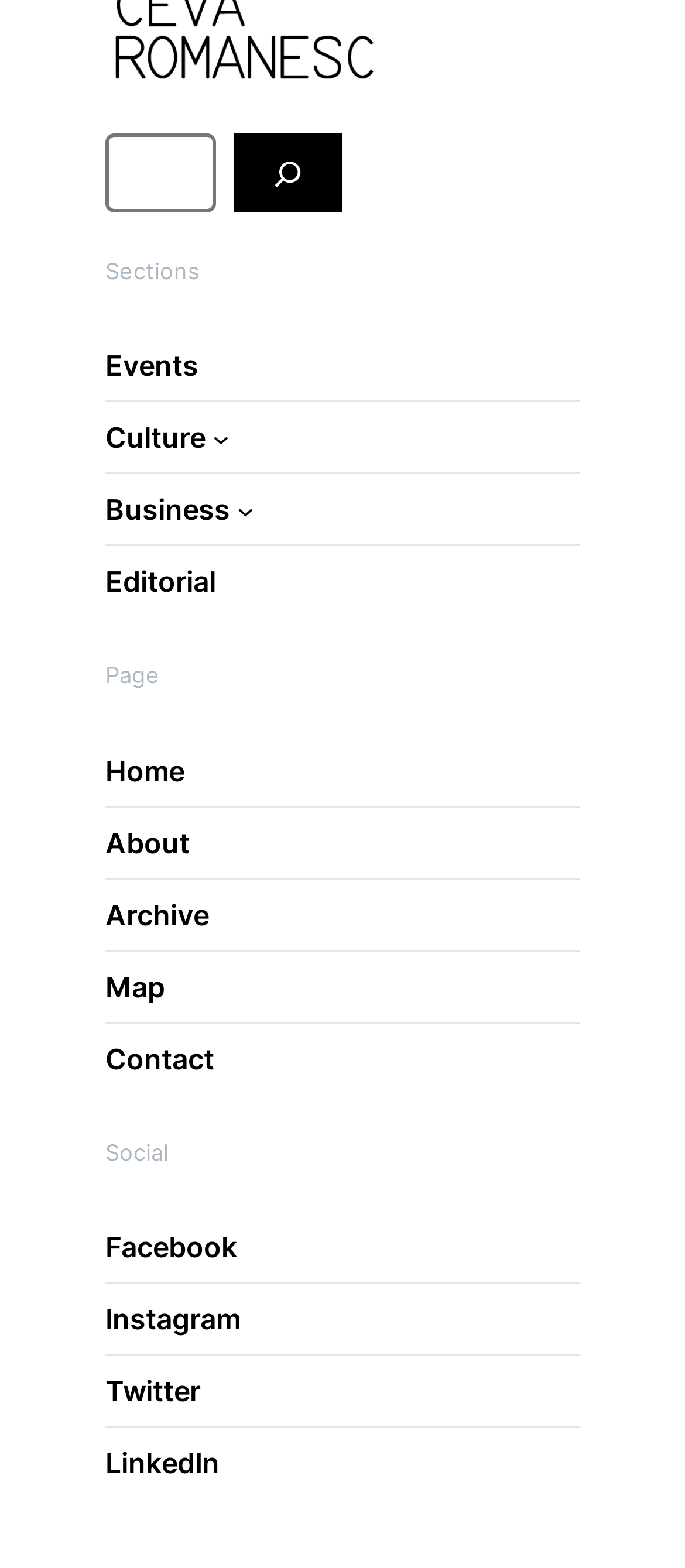Pinpoint the bounding box coordinates of the element you need to click to execute the following instruction: "Search for something". The bounding box should be represented by four float numbers between 0 and 1, in the format [left, top, right, bottom].

[0.154, 0.085, 0.315, 0.136]